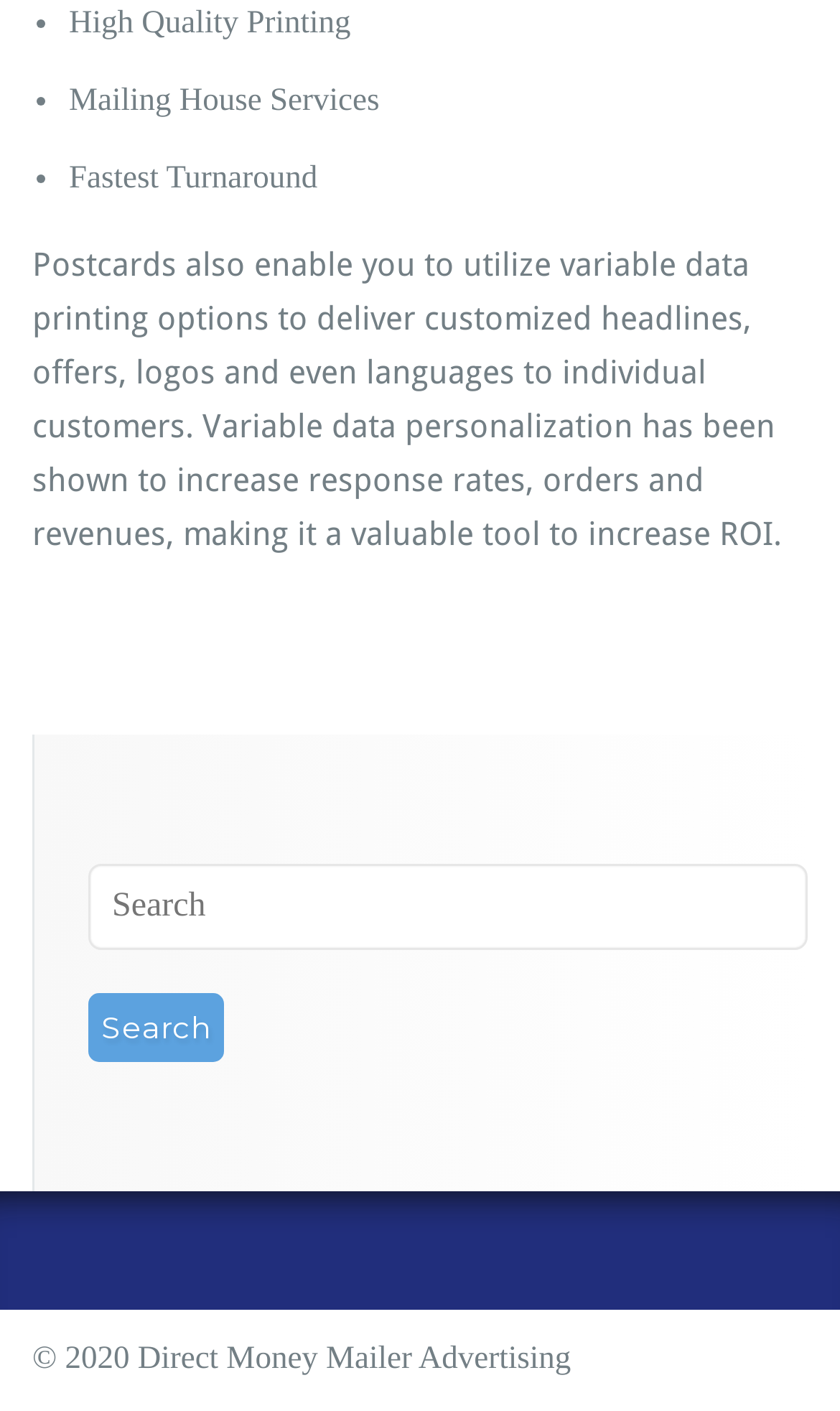Using a single word or phrase, answer the following question: 
How many list markers are there?

2